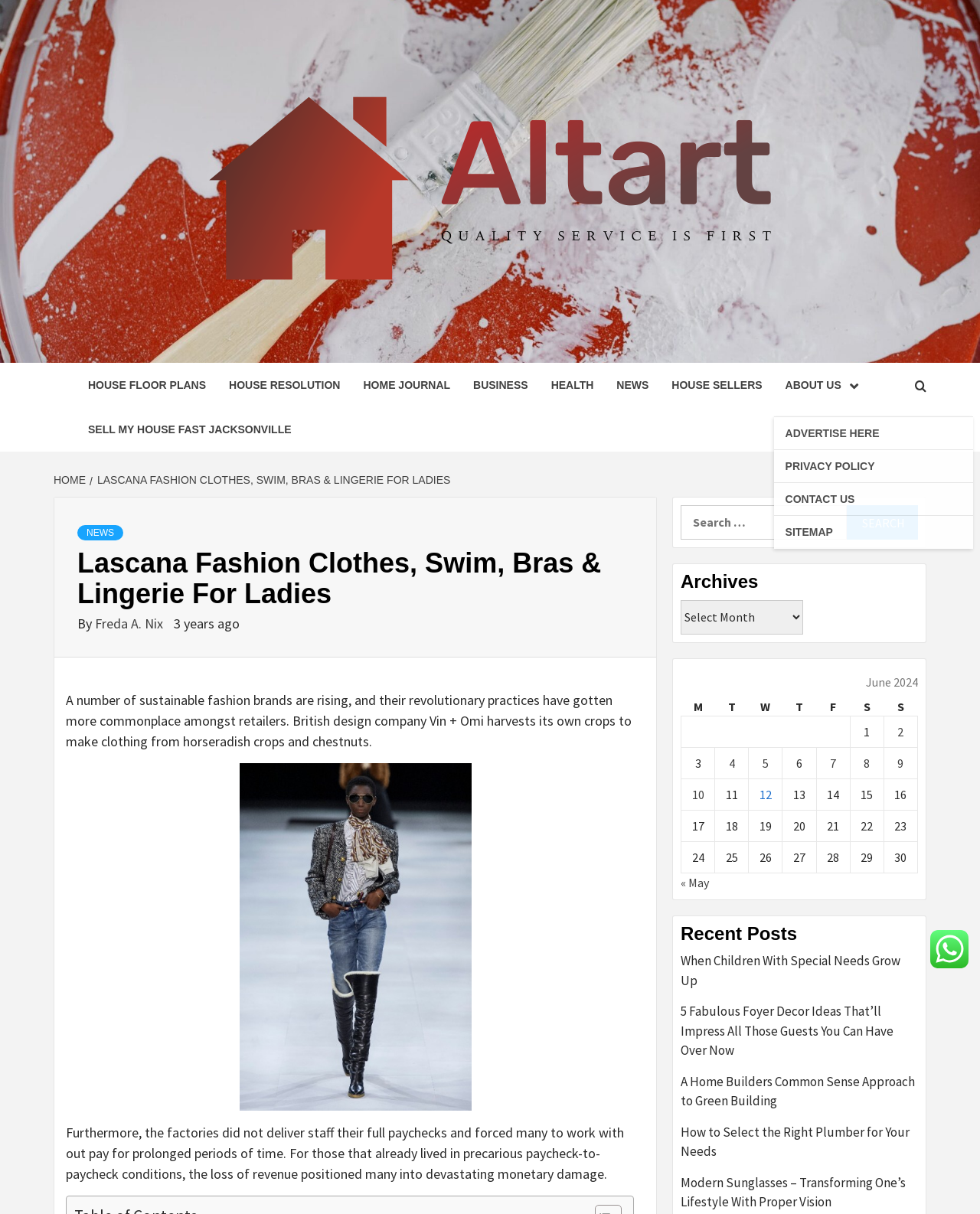Please determine and provide the text content of the webpage's heading.

Lascana Fashion Clothes, Swim, Bras & Lingerie For Ladies